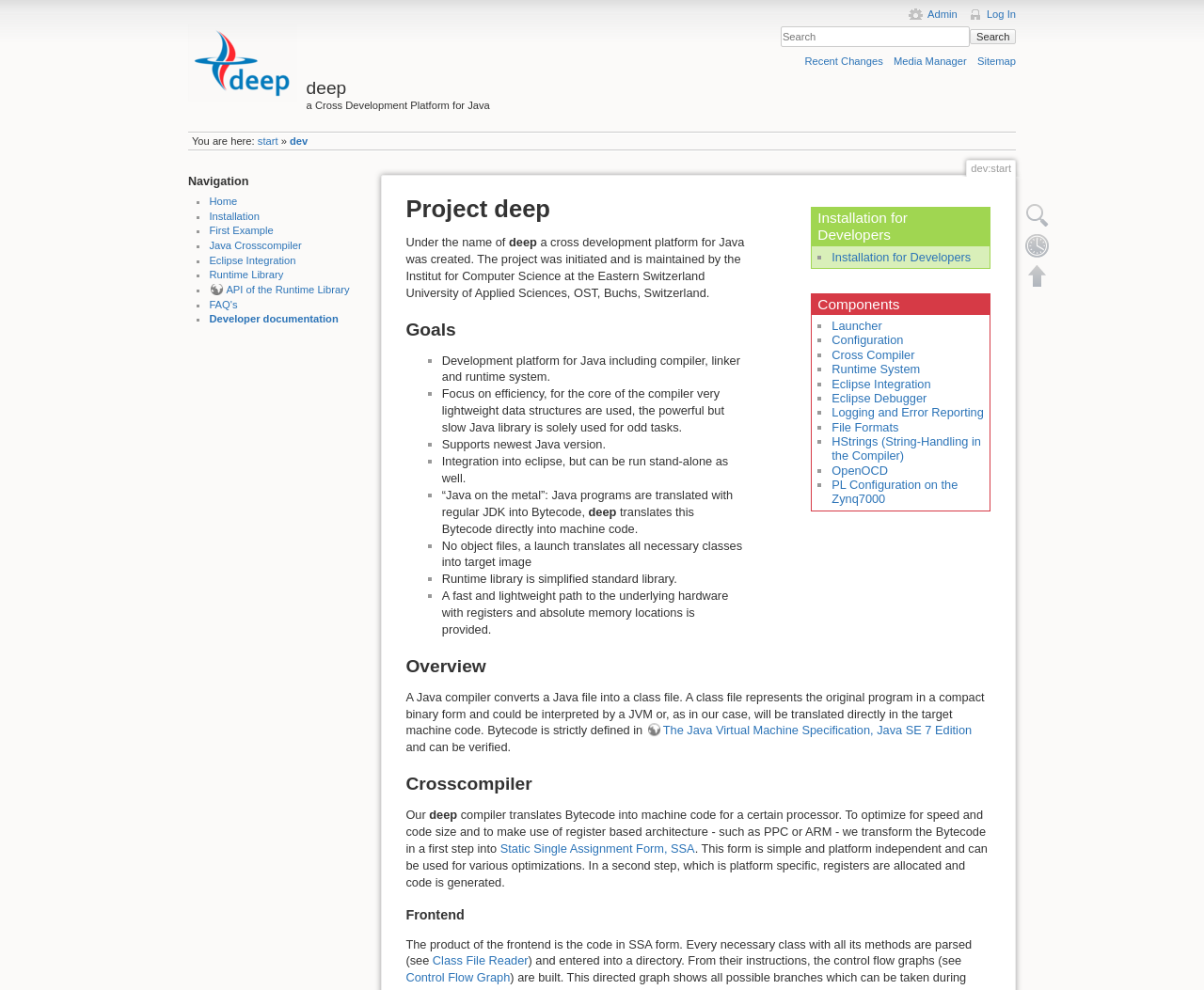Identify the bounding box coordinates of the clickable region to carry out the given instruction: "Go to Admin page".

[0.755, 0.009, 0.795, 0.02]